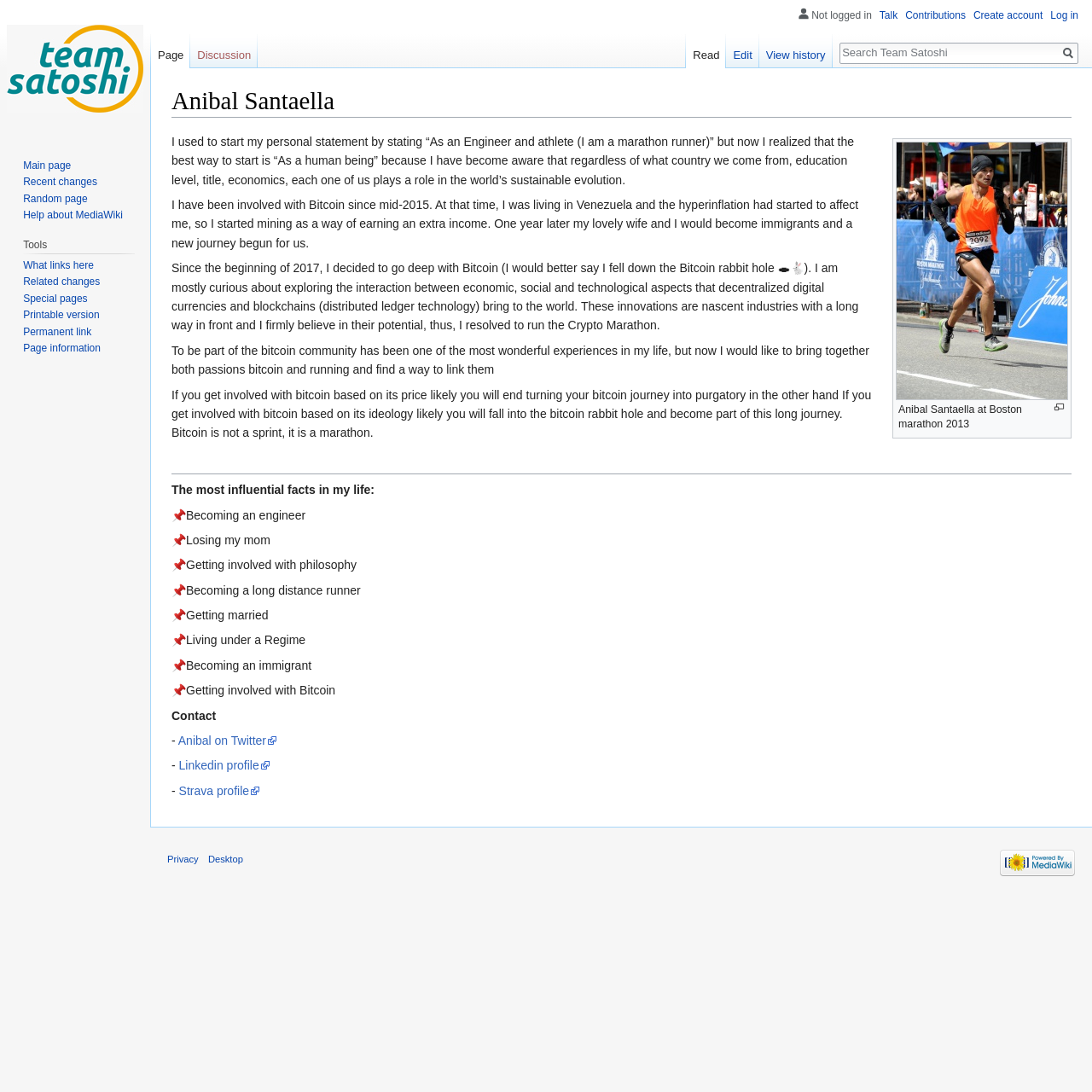Extract the bounding box coordinates for the UI element described by the text: "title="Visit the main page"". The coordinates should be in the form of [left, top, right, bottom] with values between 0 and 1.

[0.006, 0.0, 0.131, 0.125]